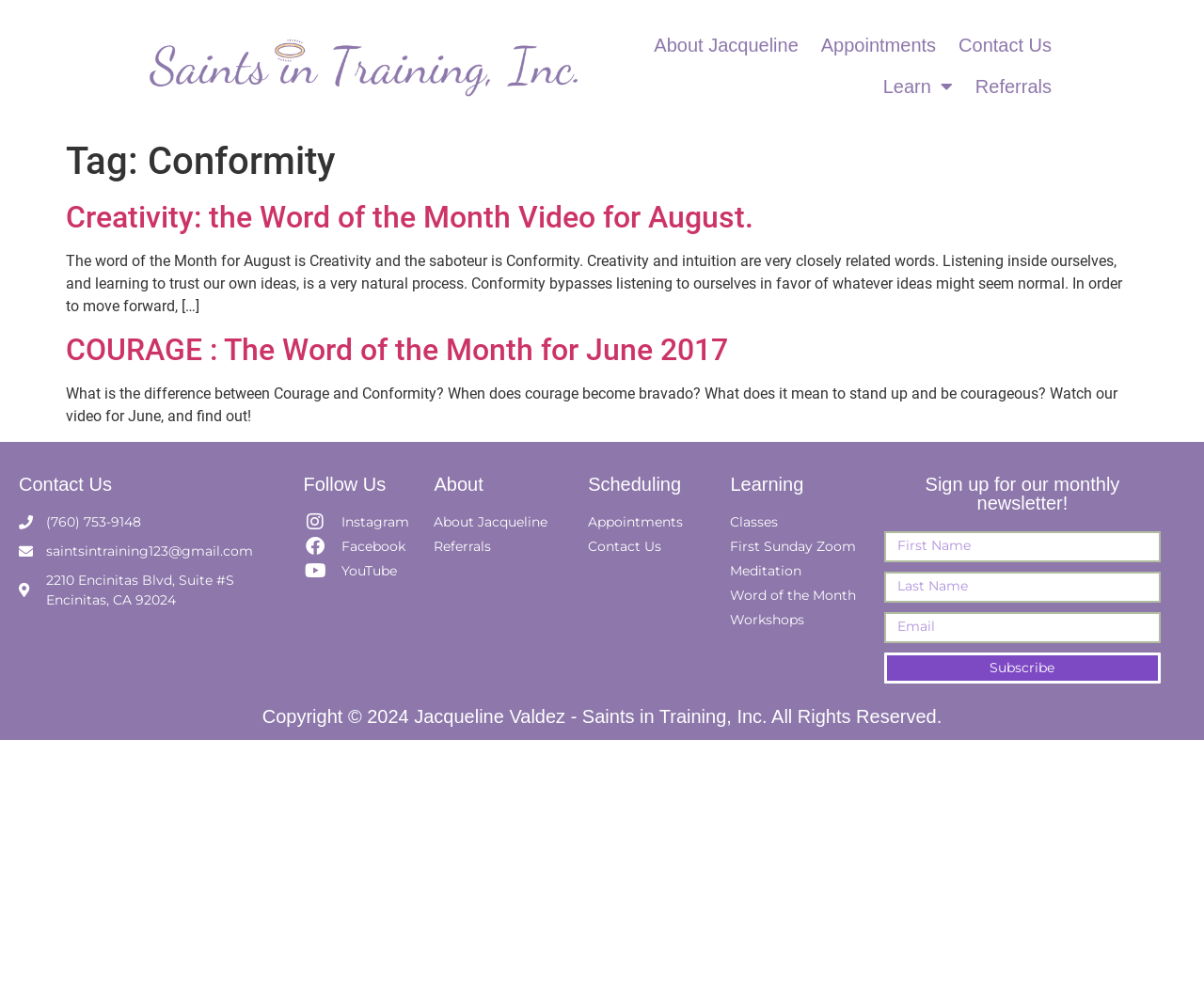Identify the bounding box coordinates of the clickable region to carry out the given instruction: "Click the 'Subscribe' button".

[0.734, 0.658, 0.964, 0.689]